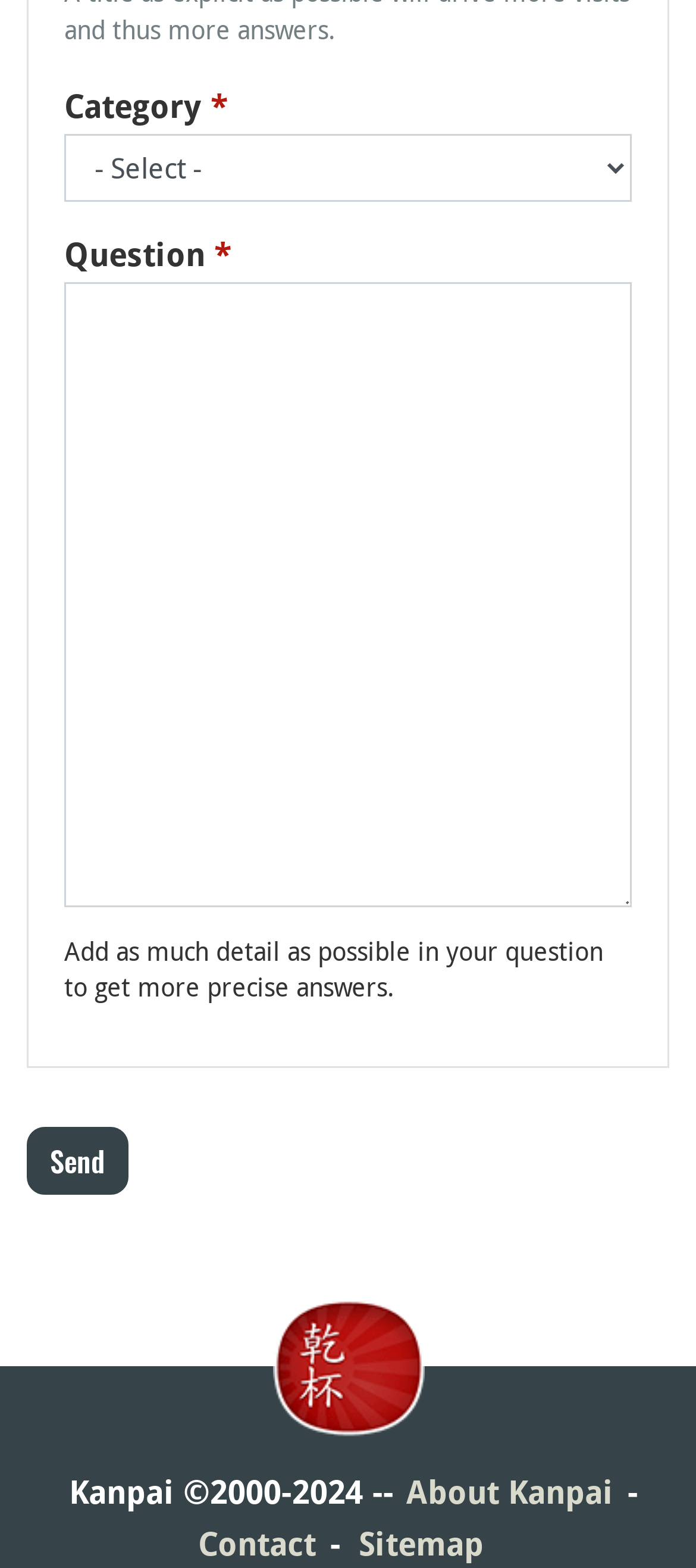How many links are there at the bottom of the page?
Examine the image and provide an in-depth answer to the question.

There are three links at the bottom of the page: 'About Kanpai', 'Contact', and 'Sitemap'.